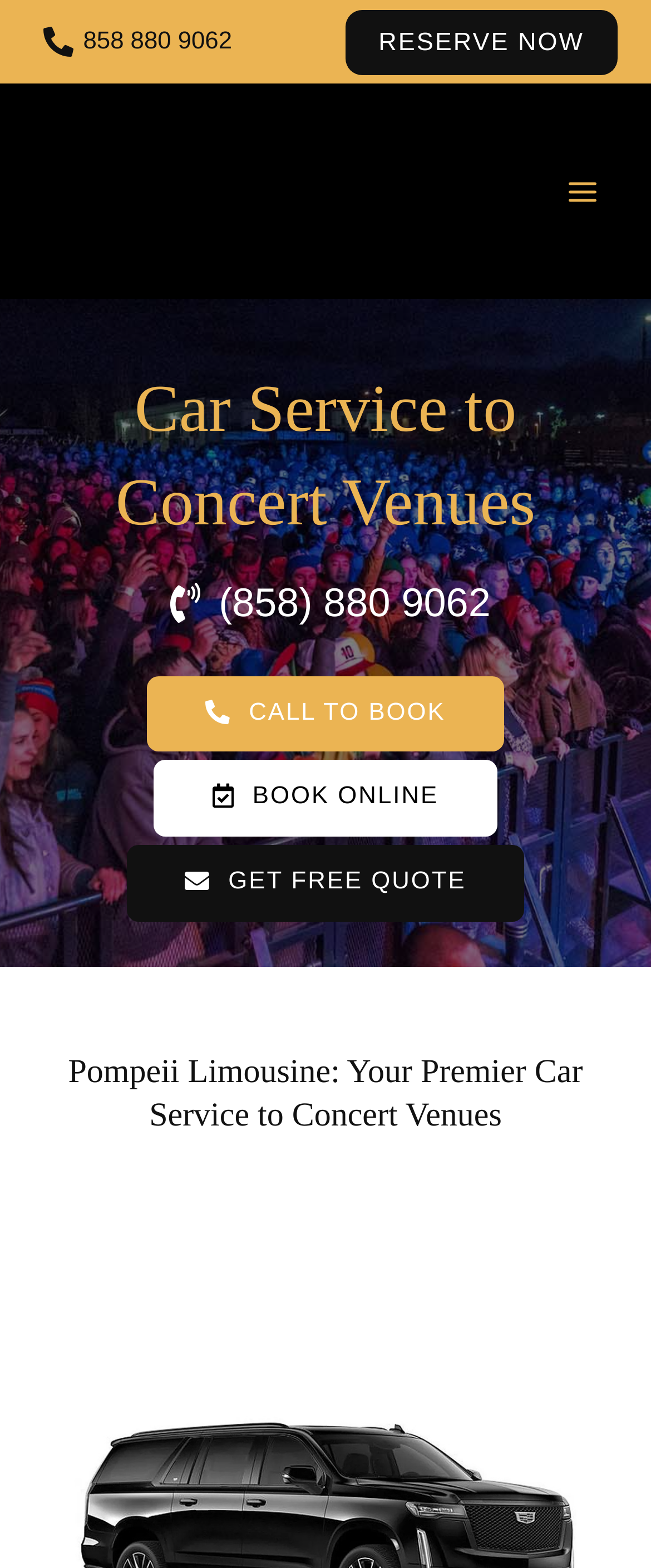What is the name of the car service company?
Offer a detailed and full explanation in response to the question.

I found the name of the car service company by looking at the image and link elements on the webpage. The image and link elements both display the name 'Pompeii Limousine'.